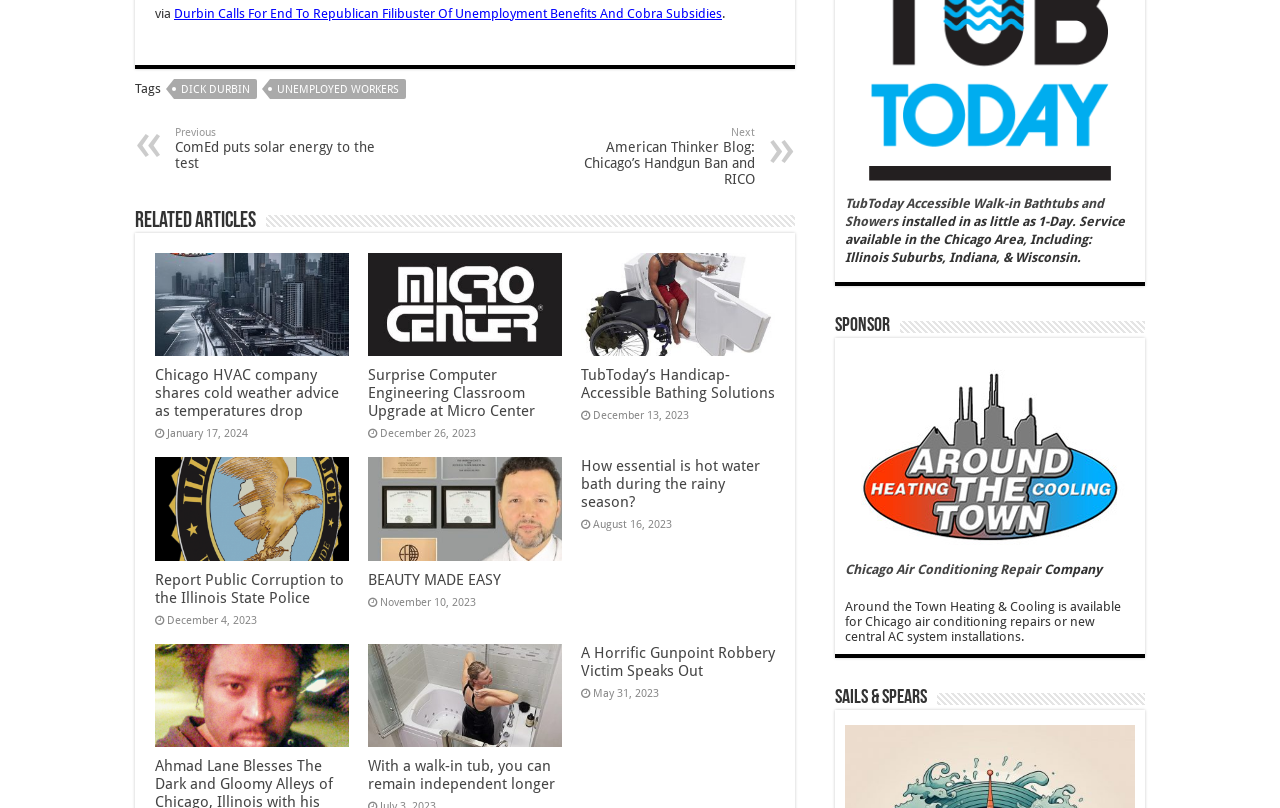For the element described, predict the bounding box coordinates as (top-left x, top-left y, bottom-right x, bottom-right y). All values should be between 0 and 1. Element description: alt="play"

[0.121, 0.797, 0.273, 0.925]